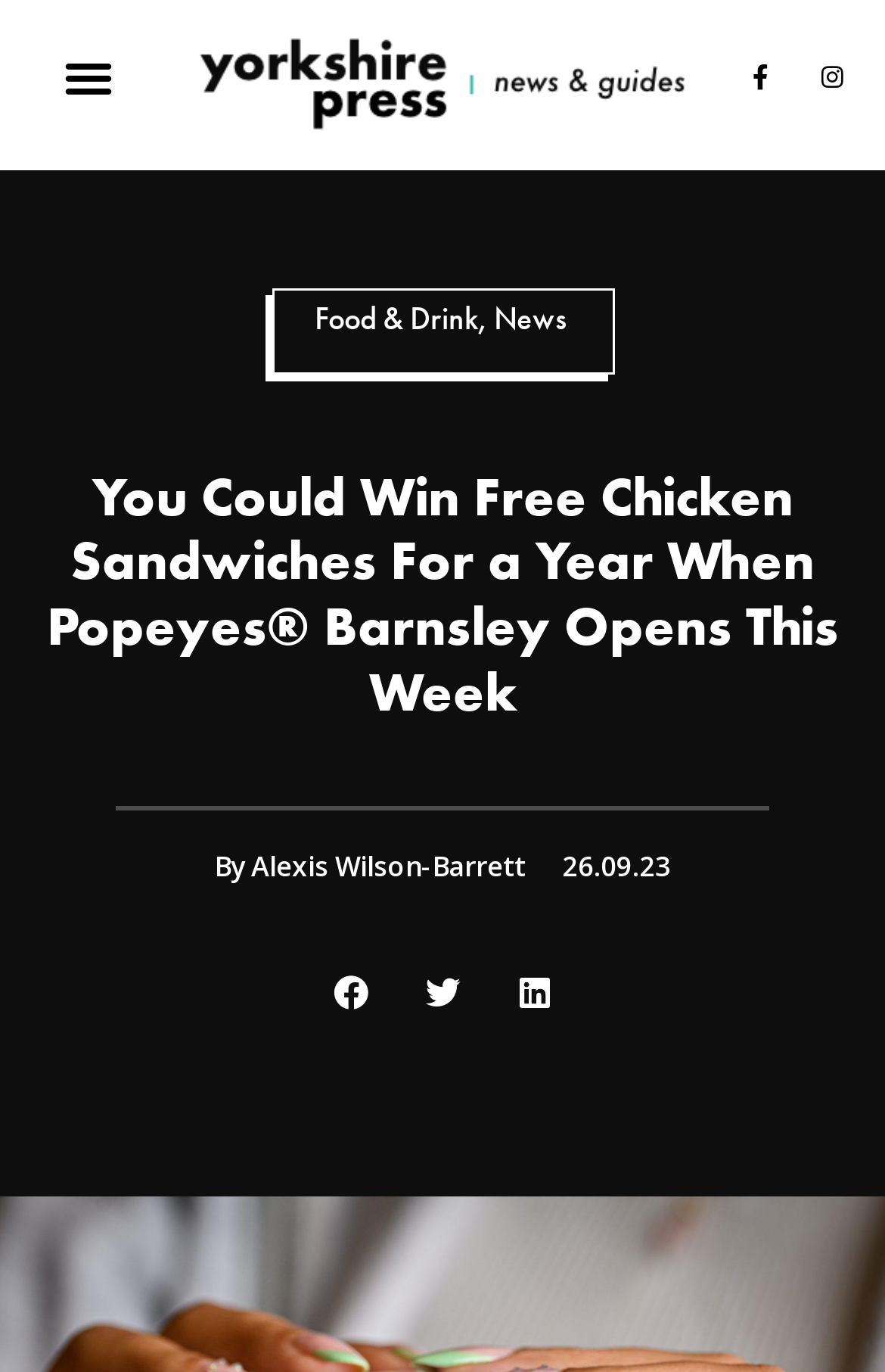Based on the visual content of the image, answer the question thoroughly: What is the category of the article?

The webpage has a heading 'Food & Drink, News' which indicates the category of the article. This heading is further divided into two links, 'Food & Drink' and 'News', suggesting that the article falls under both categories.